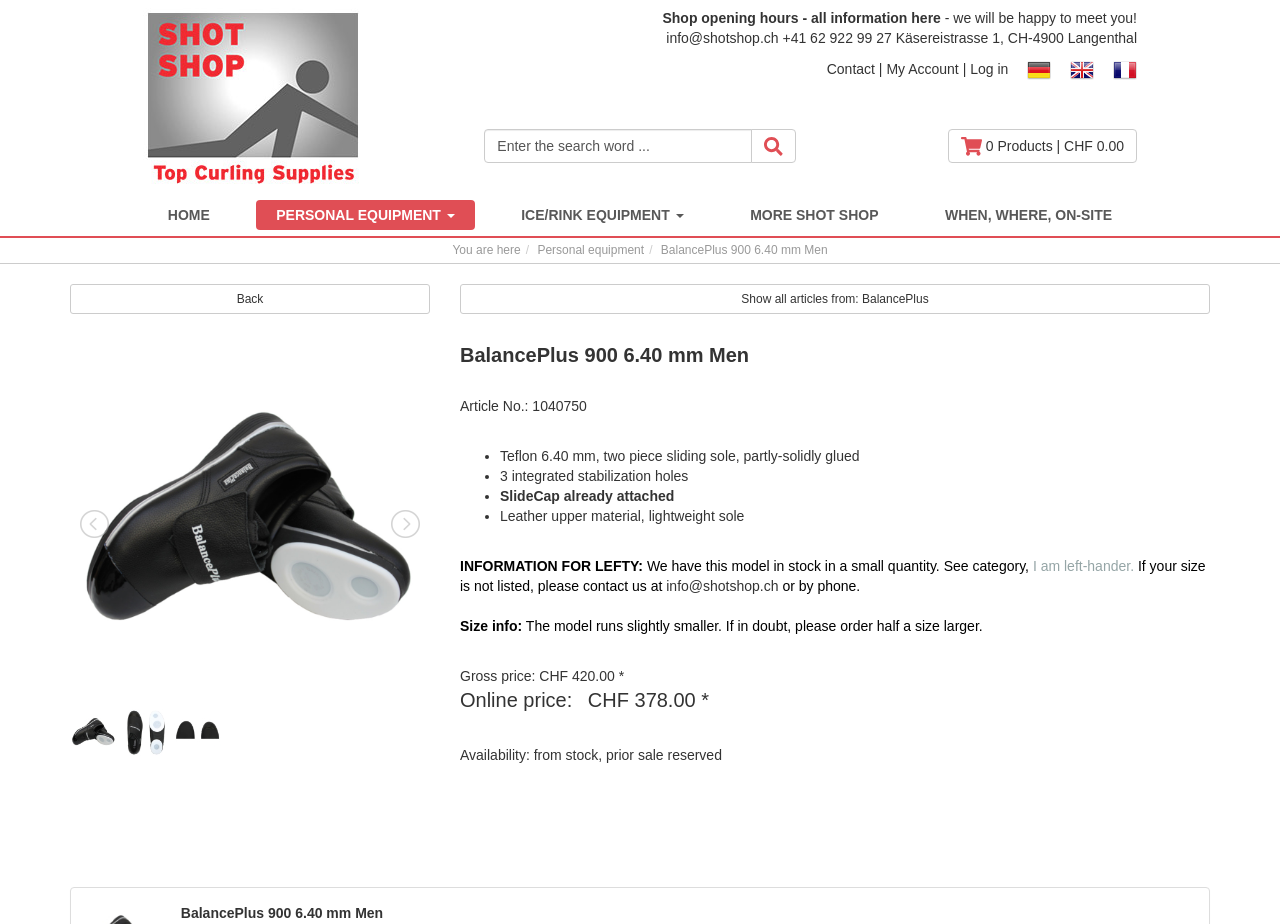Please give a short response to the question using one word or a phrase:
What is the name of the curling shoe?

BalancePlus 900